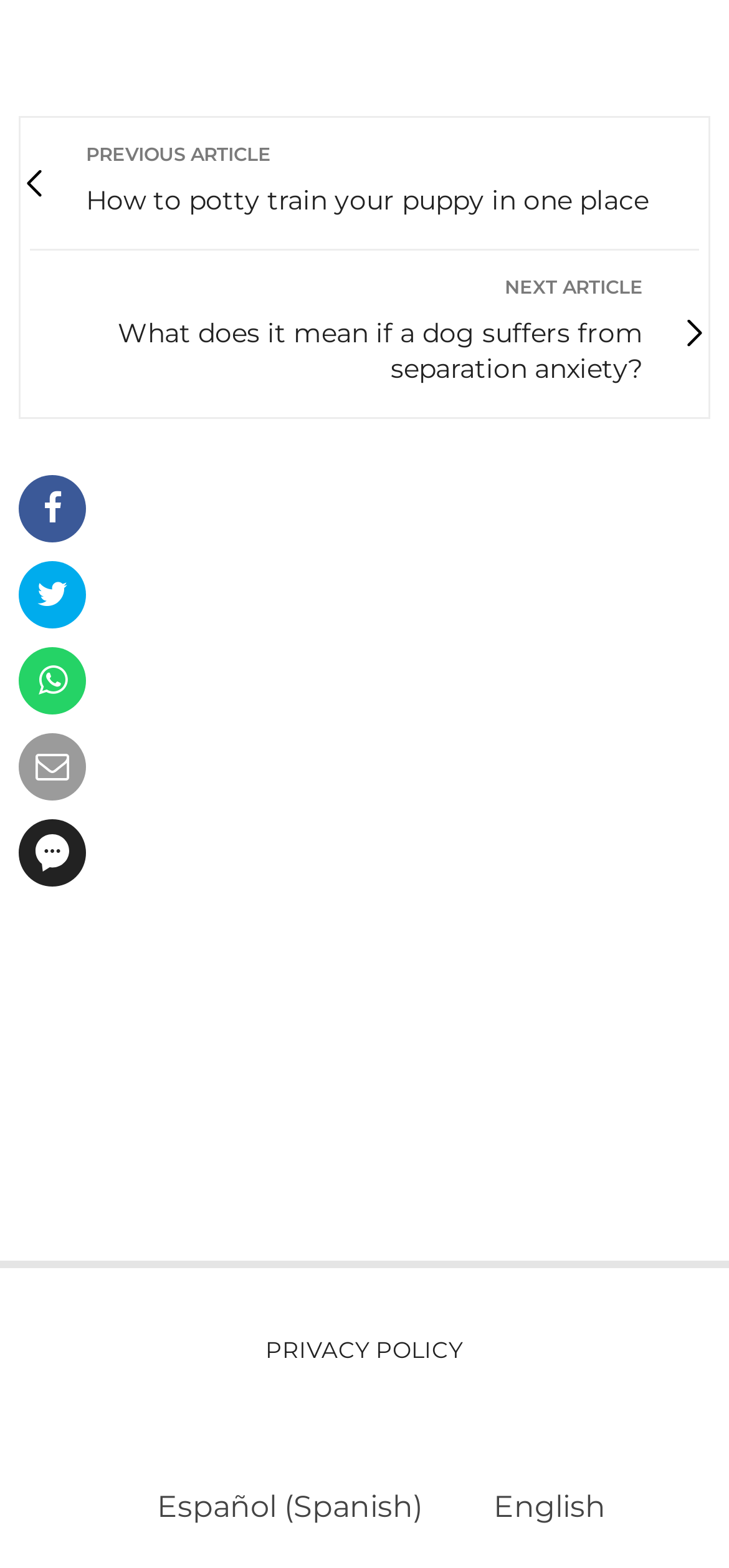How many images are in the first article link?
Examine the image and give a concise answer in one word or a short phrase.

1